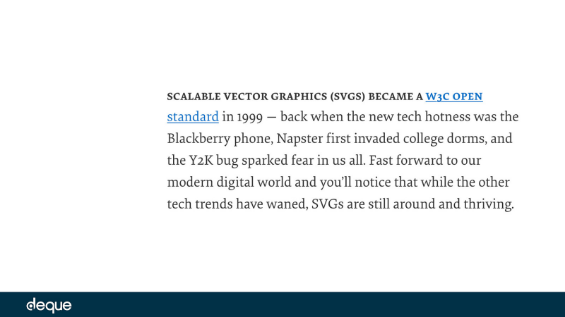Explain the image in a detailed way.

This image, titled "Slide 9," presents a segment of text discussing the evolution and relevance of Scalable Vector Graphics (SVGs) since they became a W3C open standard in 1999. The accompanying description finds humor in the technological context of that year, referencing the popularity of the Blackberry phone, the rise of Napster among college students, and the widespread anxiety surrounding the Y2K bug. The text draws a contrast between past tech fads and the enduring presence of SVGs in today's digital landscape, suggesting a sustained importance and vitality in their use. The overall message emphasizes the significance of SVGs in modern design and development, highlighting their adaptability and longevity in a rapidly changing technological environment.